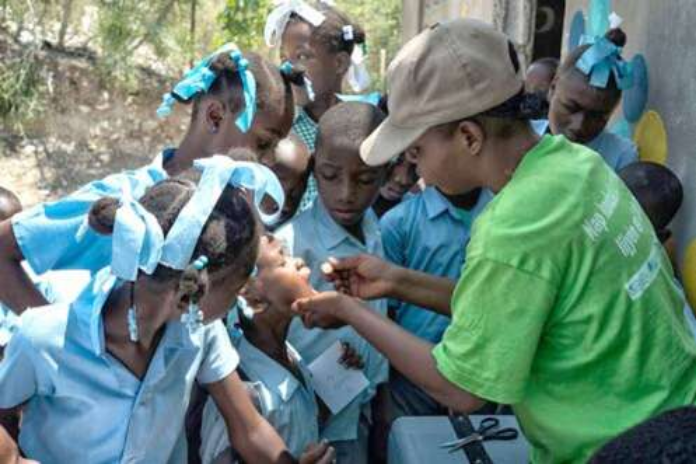Provide a short answer to the following question with just one word or phrase: What is the healthcare worker wearing on their head?

A cap